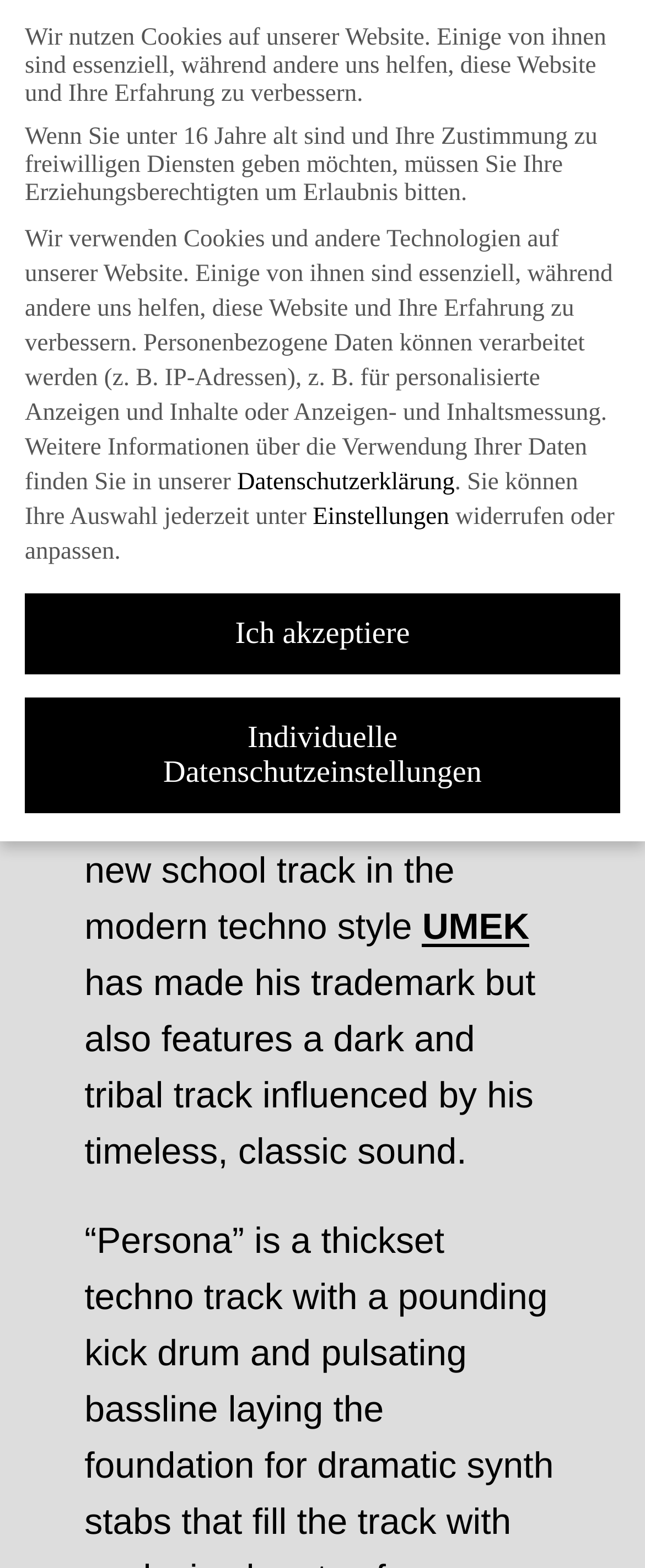Determine the bounding box coordinates of the UI element that matches the following description: "Music". The coordinates should be four float numbers between 0 and 1 in the format [left, top, right, bottom].

[0.128, 0.207, 0.23, 0.231]